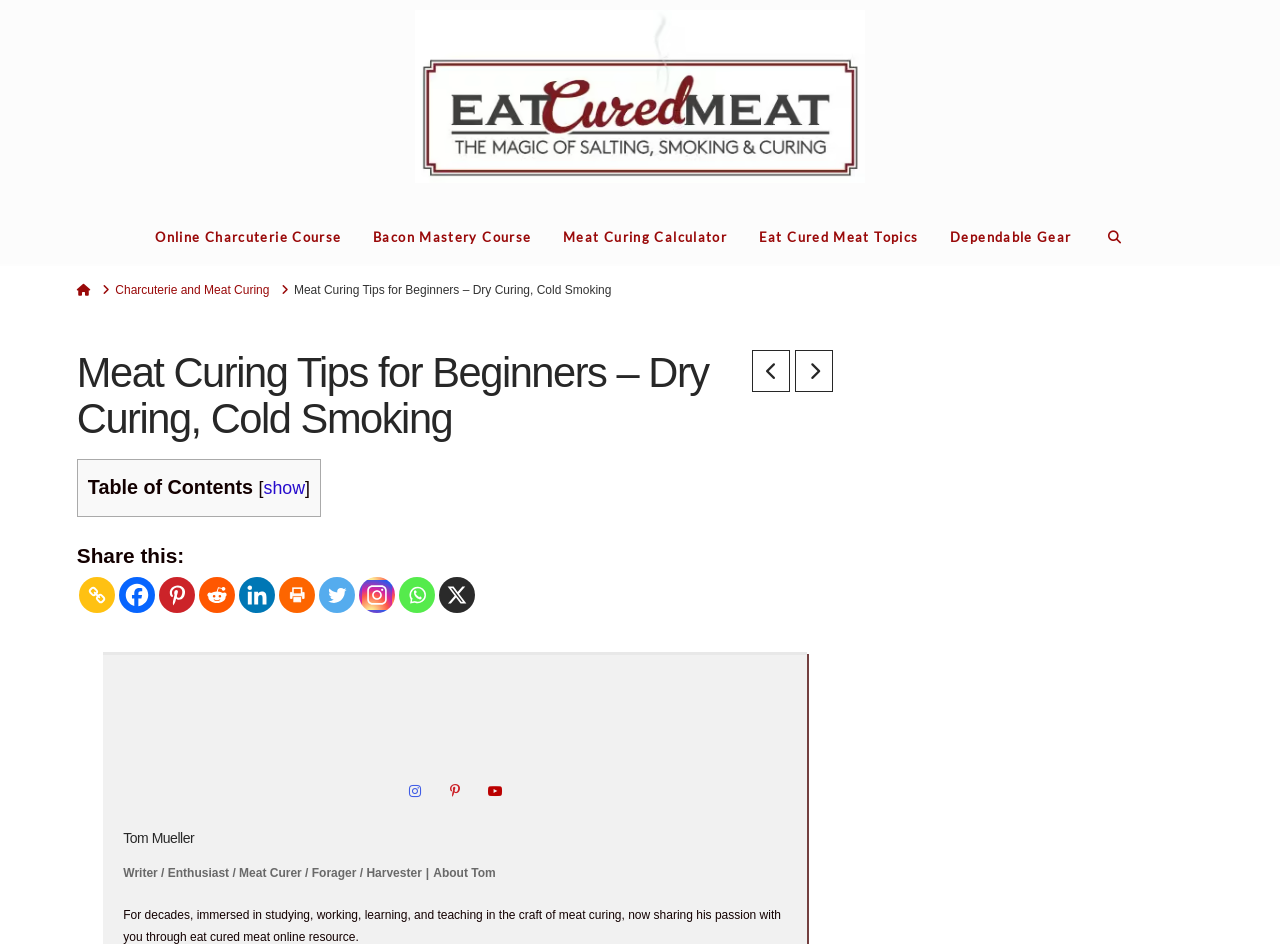Find the bounding box coordinates of the clickable area required to complete the following action: "Click on the 'Eat Cured Meat' link".

[0.324, 0.011, 0.676, 0.194]